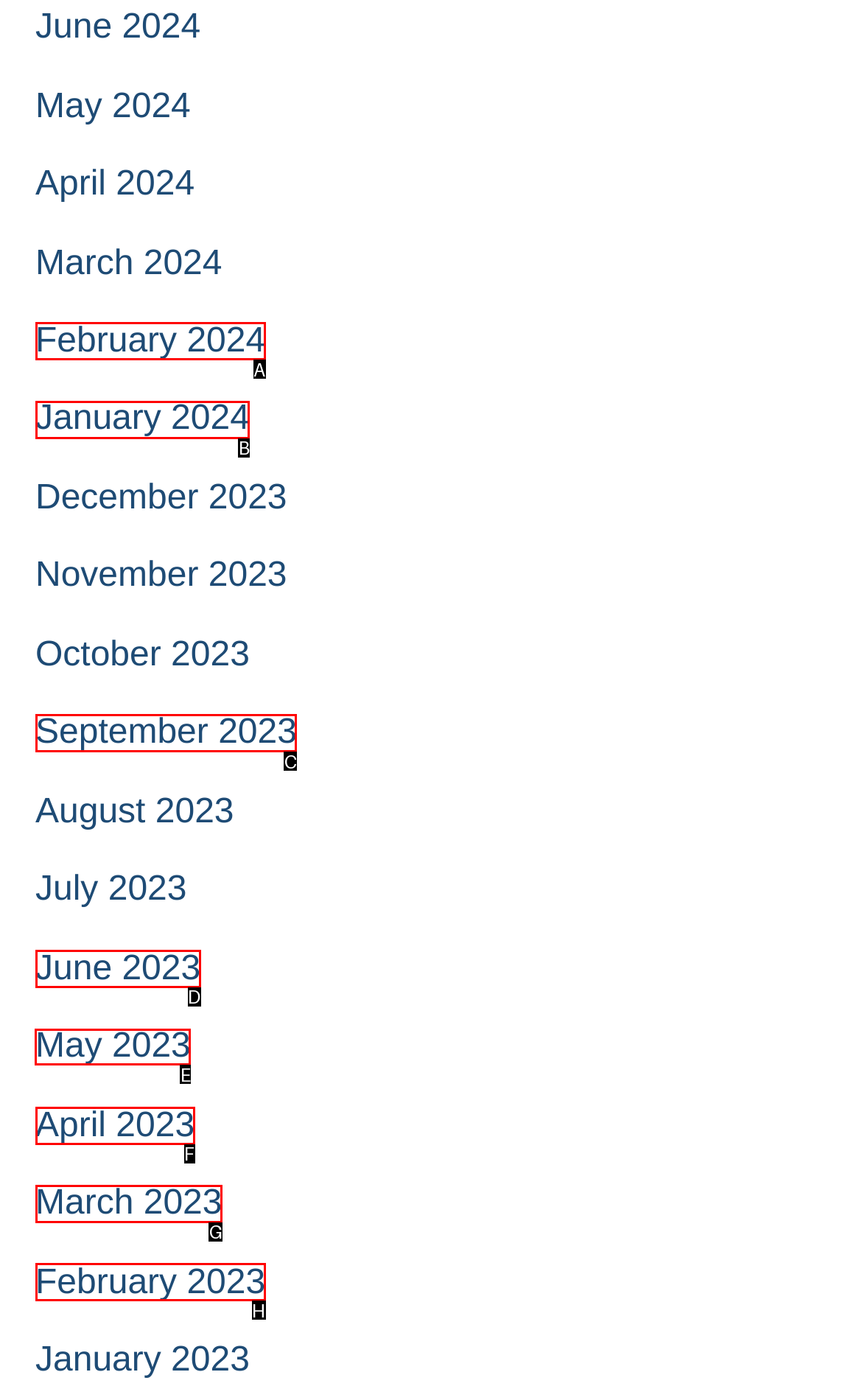Pick the HTML element that should be clicked to execute the task: Go to May 2023
Respond with the letter corresponding to the correct choice.

E